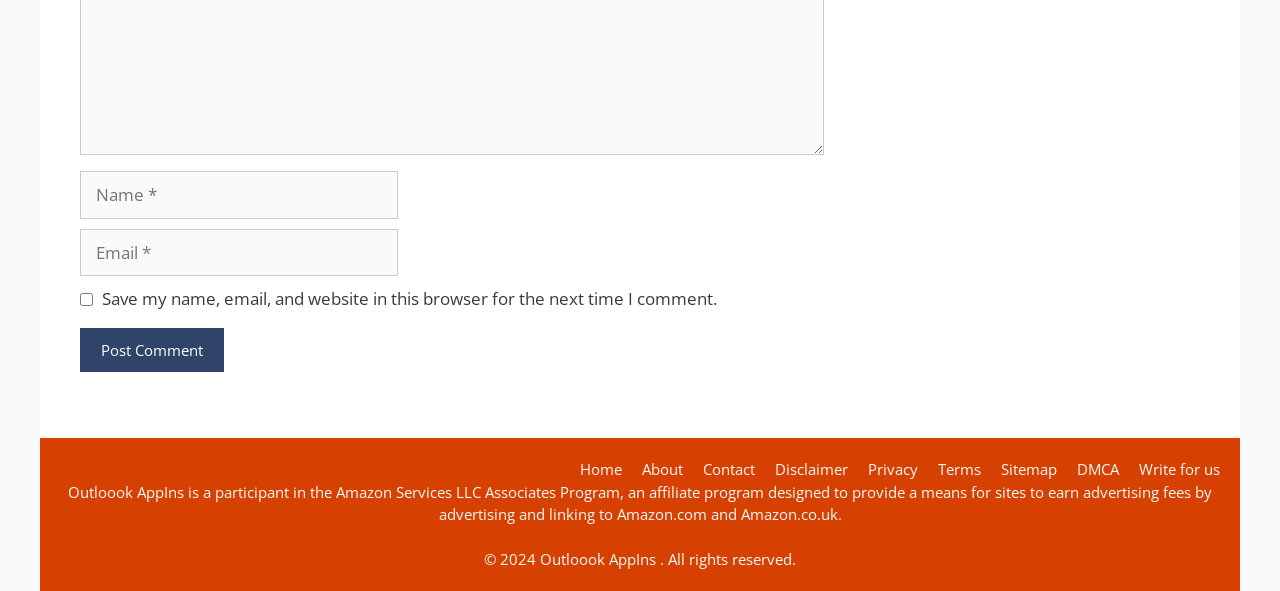Locate the bounding box coordinates of the clickable region necessary to complete the following instruction: "Go to the Home page". Provide the coordinates in the format of four float numbers between 0 and 1, i.e., [left, top, right, bottom].

[0.453, 0.777, 0.486, 0.811]